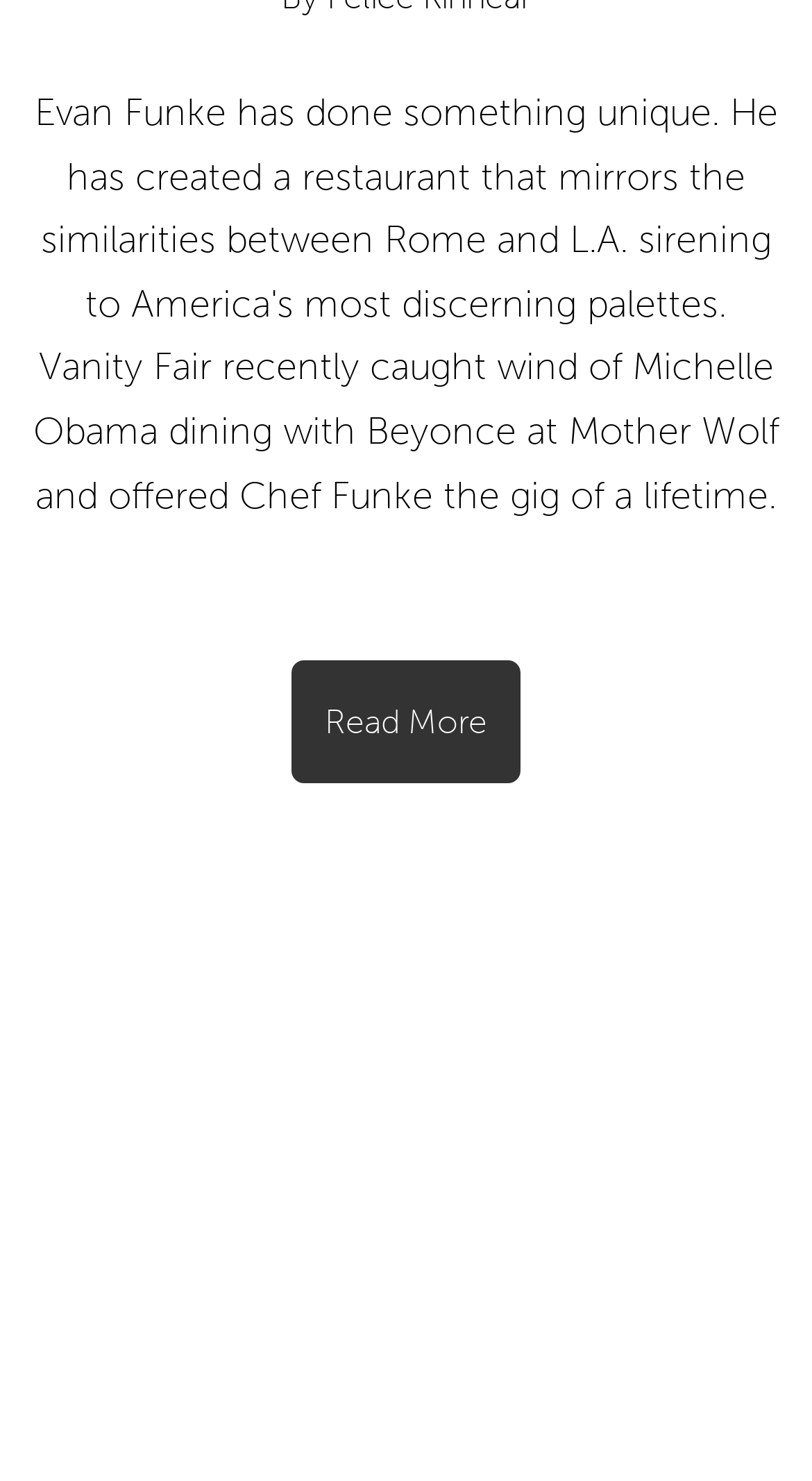Please look at the image and answer the question with a detailed explanation: What is the copyright year?

I found the copyright year by looking at the StaticText element '©2024 Creative Chic Media' at the bottom of the page, which indicates the year of copyright.